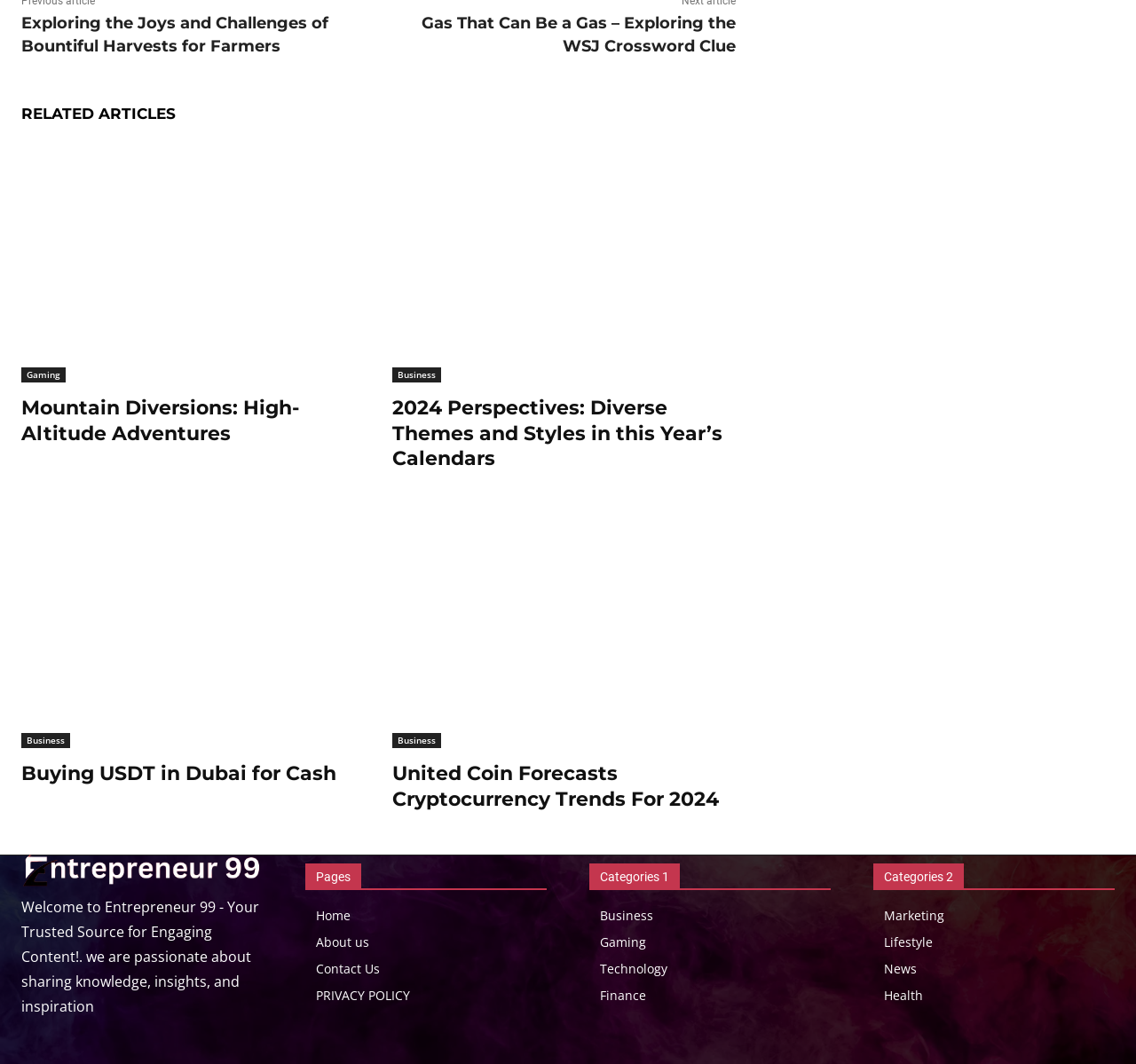What categories are available on this website?
Please provide a detailed and thorough answer to the question.

The categories can be found in the two sections labeled 'Categories 1' and 'Categories 2' at the bottom of the page. These sections contain links to various categories, including Business, Gaming, Technology, Finance, Marketing, Lifestyle, News, and Health.